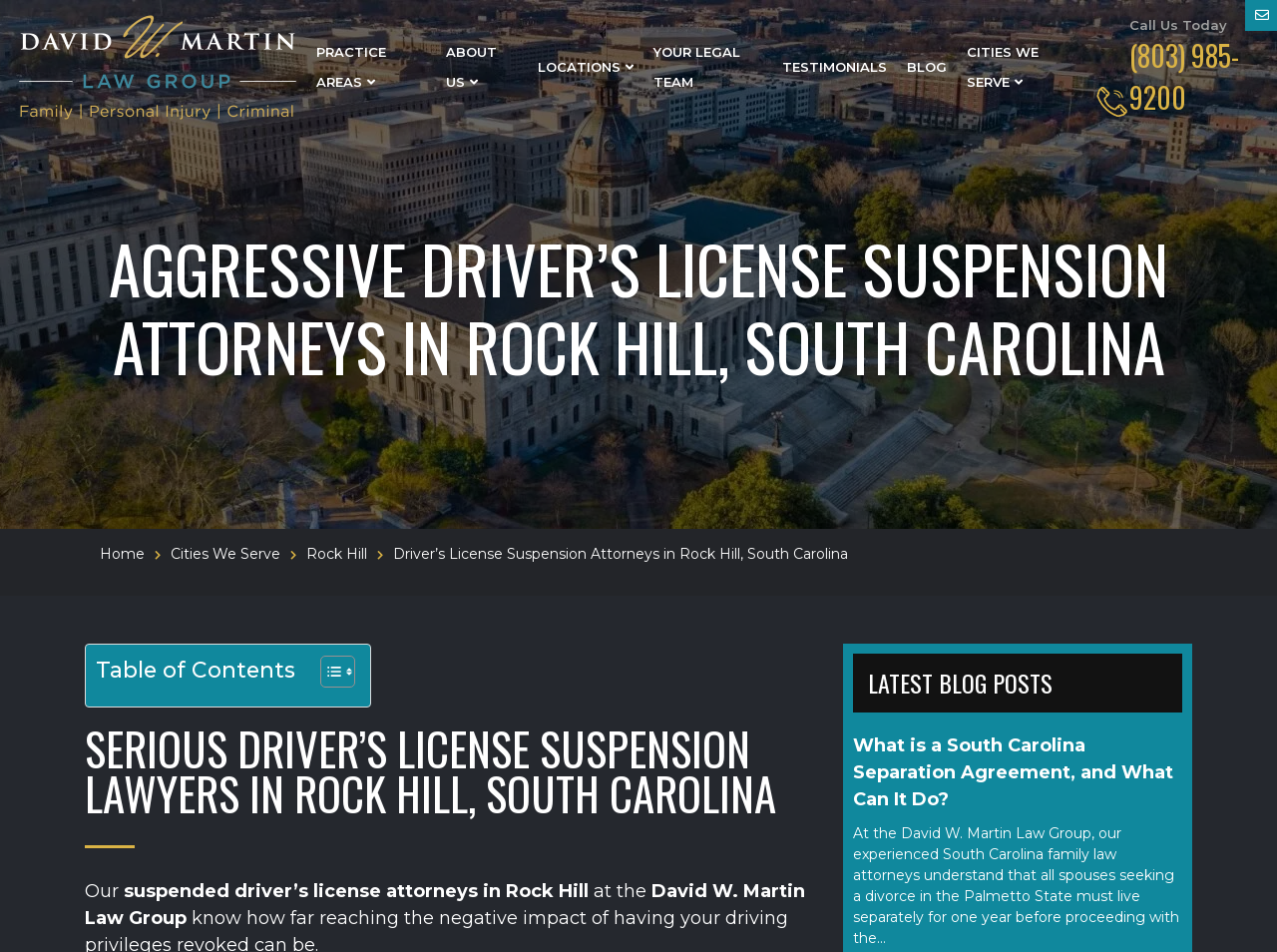Locate the bounding box coordinates of the clickable region to complete the following instruction: "Call the phone number."

[0.885, 0.037, 0.971, 0.124]